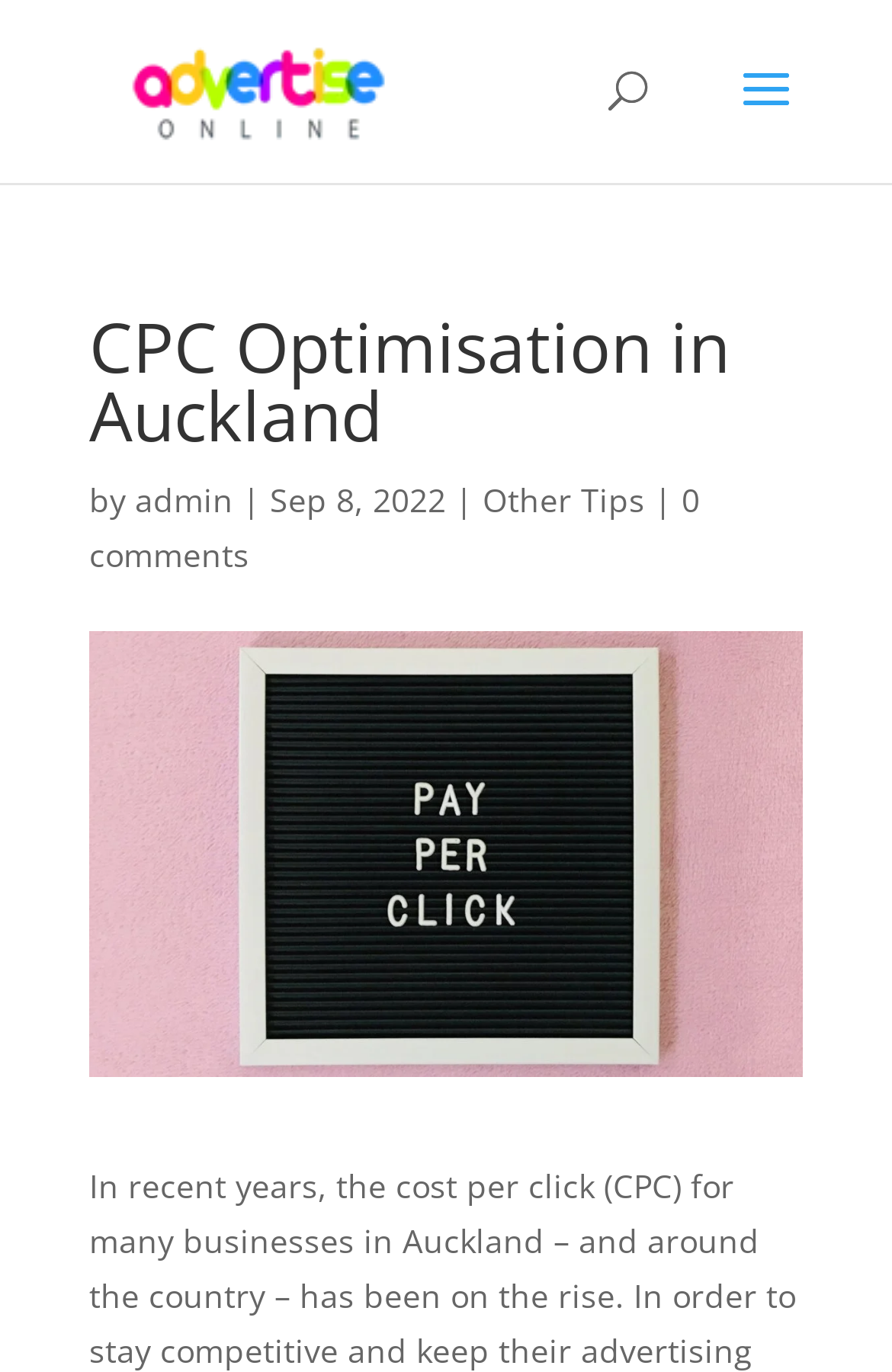What is the date of the article? Based on the image, give a response in one word or a short phrase.

Sep 8, 2022